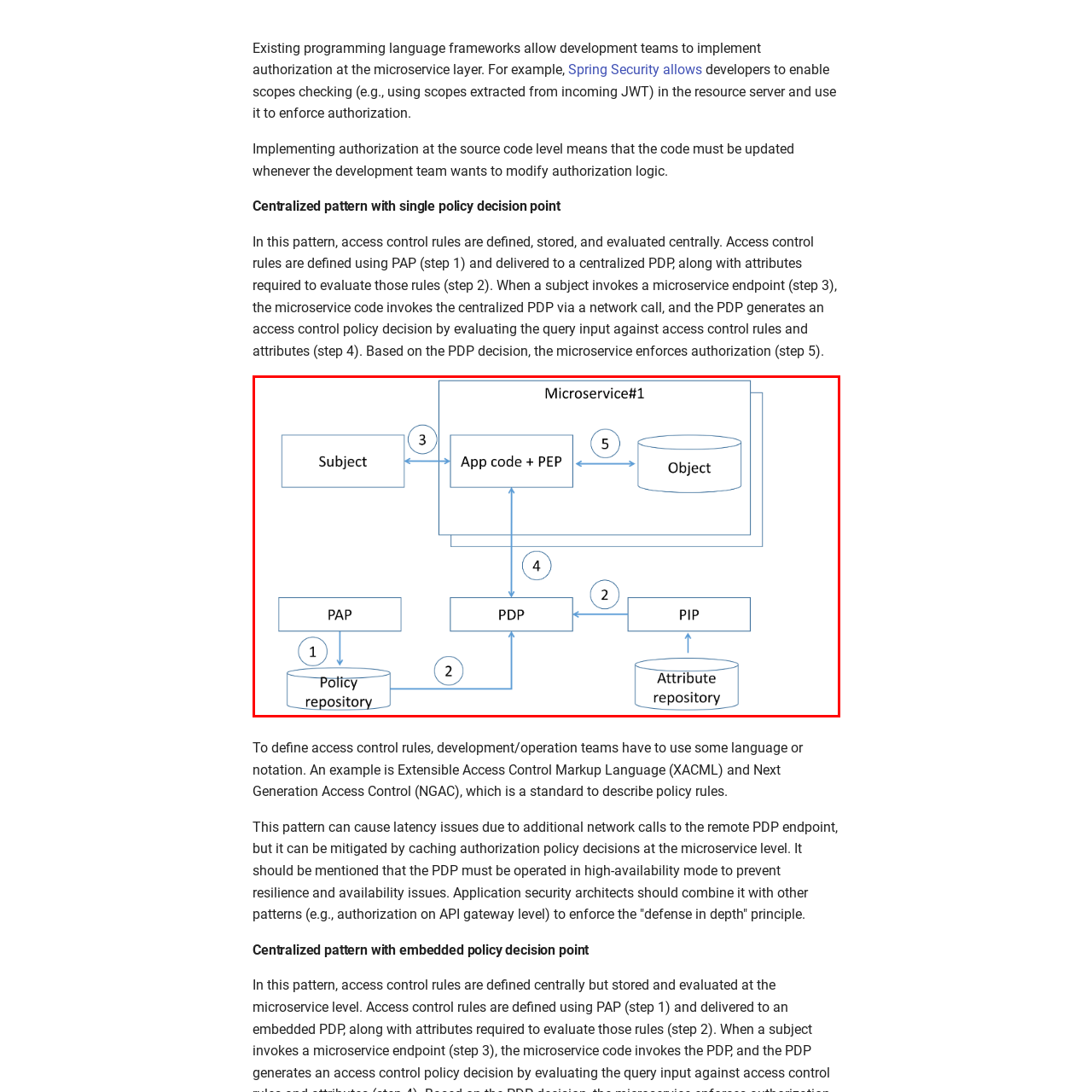Concentrate on the image area surrounded by the red border and answer the following question comprehensively: What is the purpose of PIP?

According to the caption, the Policy Information Point (PIP) supplies additional attributes needed for decision-making, and is connected to the Policy Decision Point (PDP) as indicated by step 2.